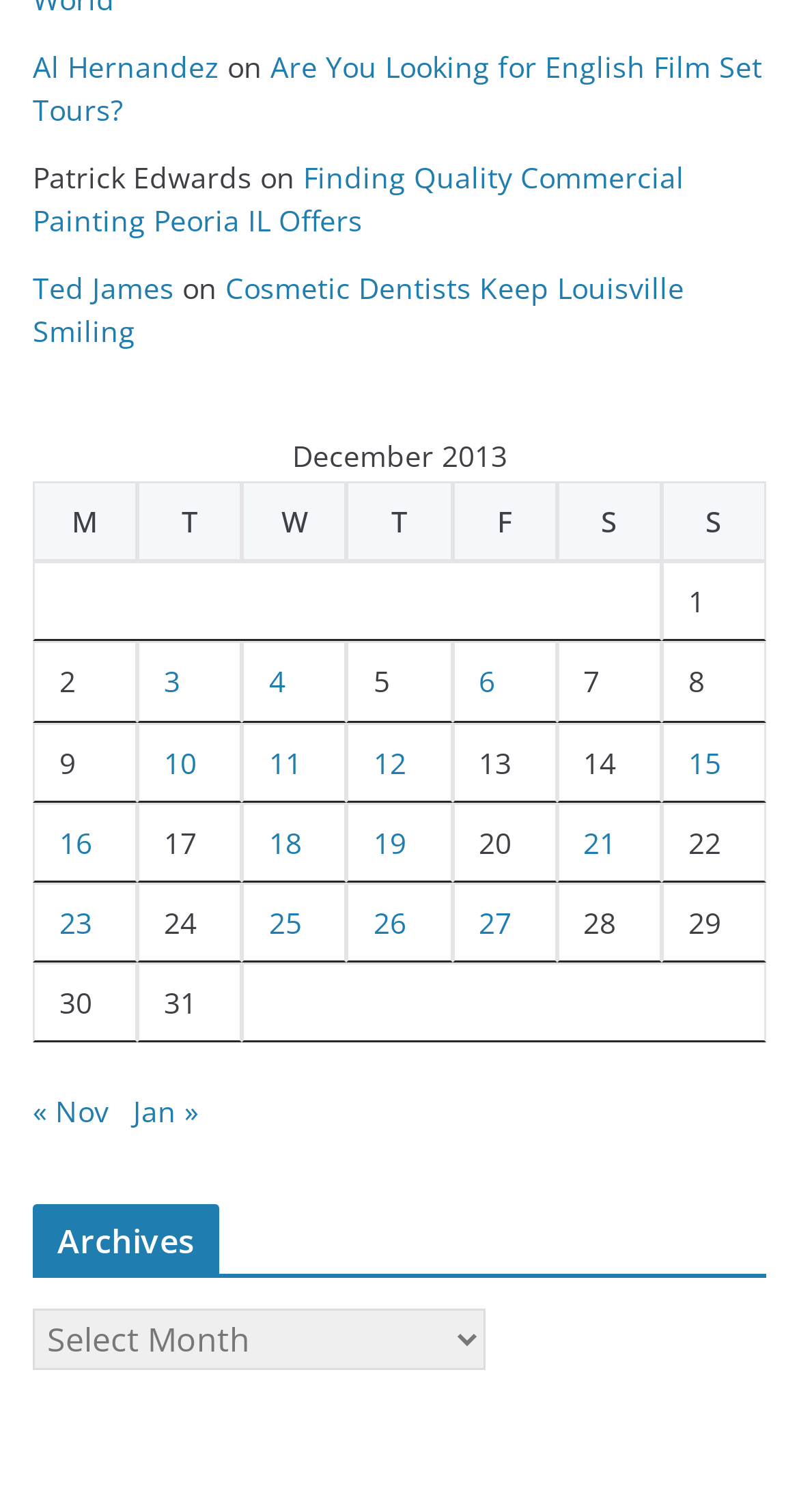What is the text of the first link in the navigation section?
Look at the image and answer the question using a single word or phrase.

« Nov